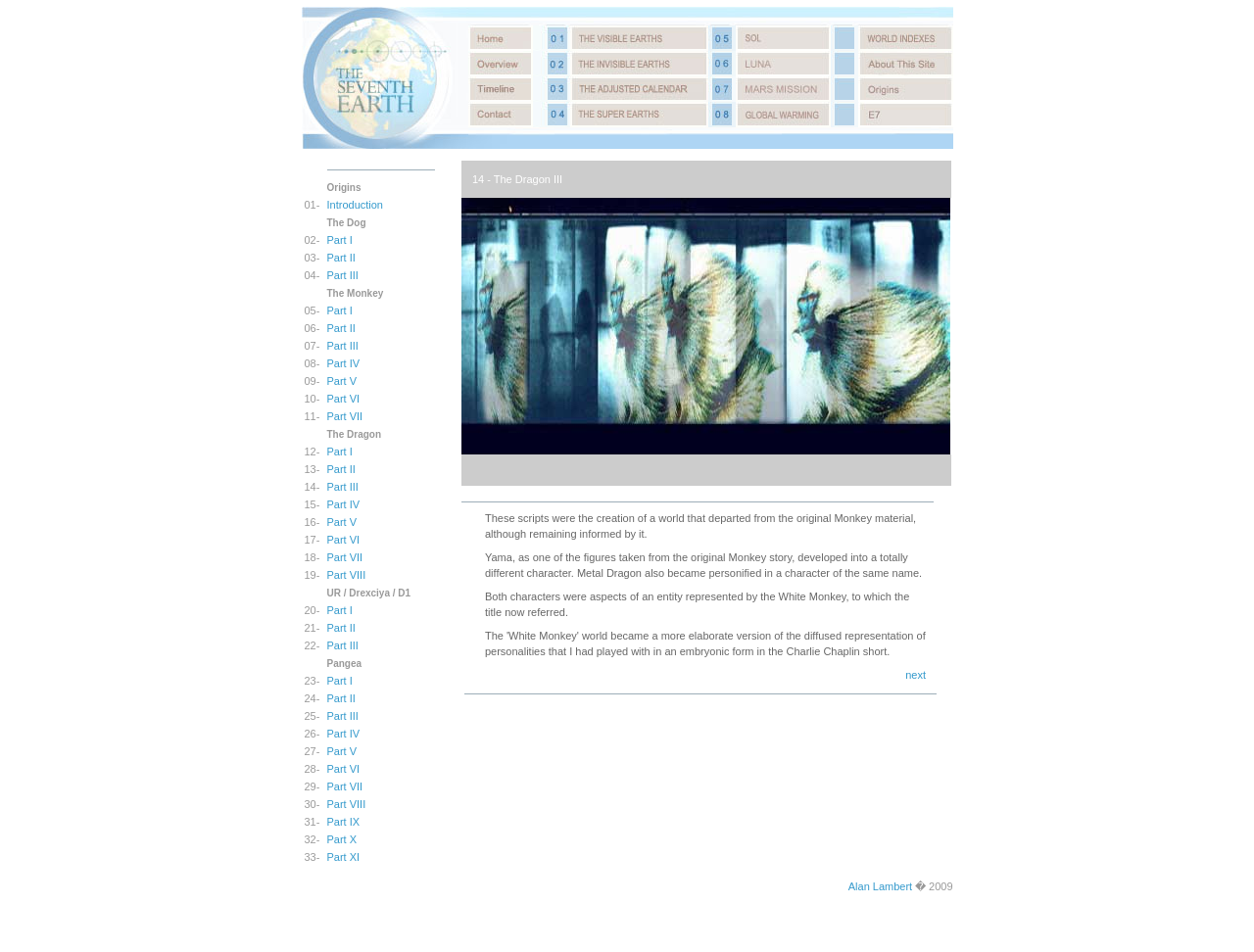How many links are there in the third row?
Provide a one-word or short-phrase answer based on the image.

5